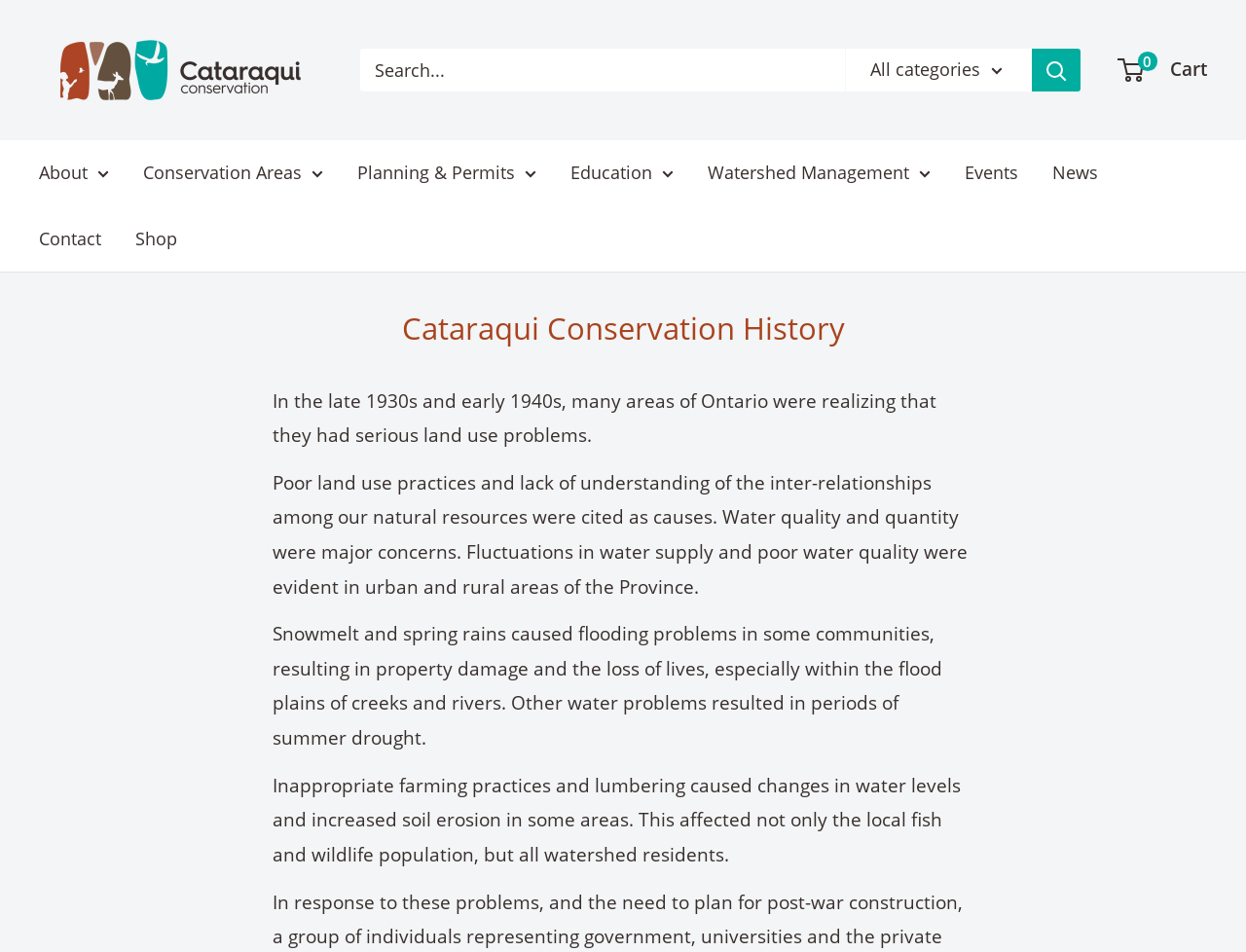Generate the title text from the webpage.

Cataraqui Conservation History